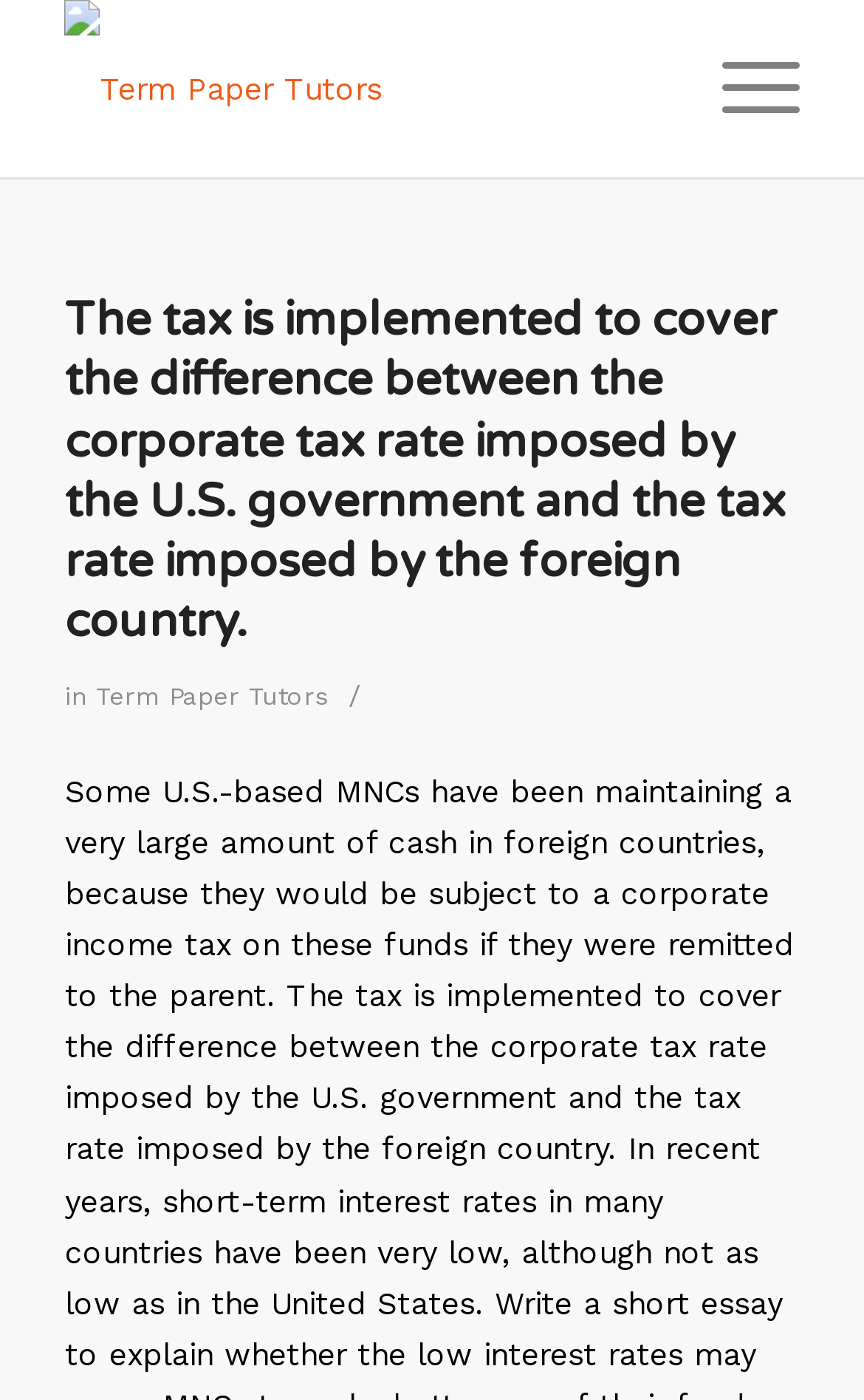Identify the bounding box for the given UI element using the description provided. Coordinates should be in the format (top-left x, top-left y, bottom-right x, bottom-right y) and must be between 0 and 1. Here is the description: Menu Menu

[0.784, 0.0, 0.925, 0.127]